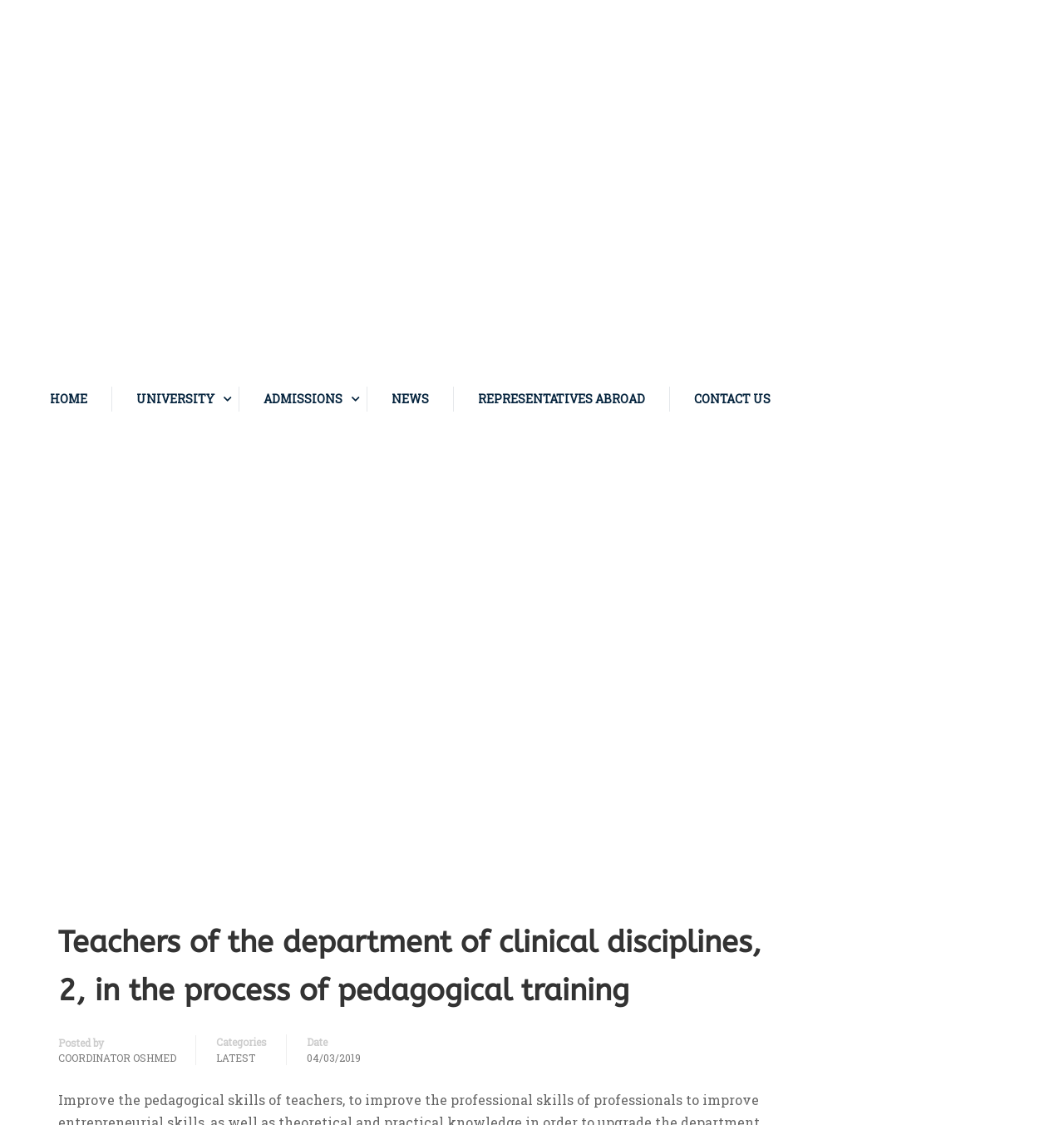Specify the bounding box coordinates of the region I need to click to perform the following instruction: "contact us". The coordinates must be four float numbers in the range of 0 to 1, i.e., [left, top, right, bottom].

[0.629, 0.333, 0.724, 0.377]